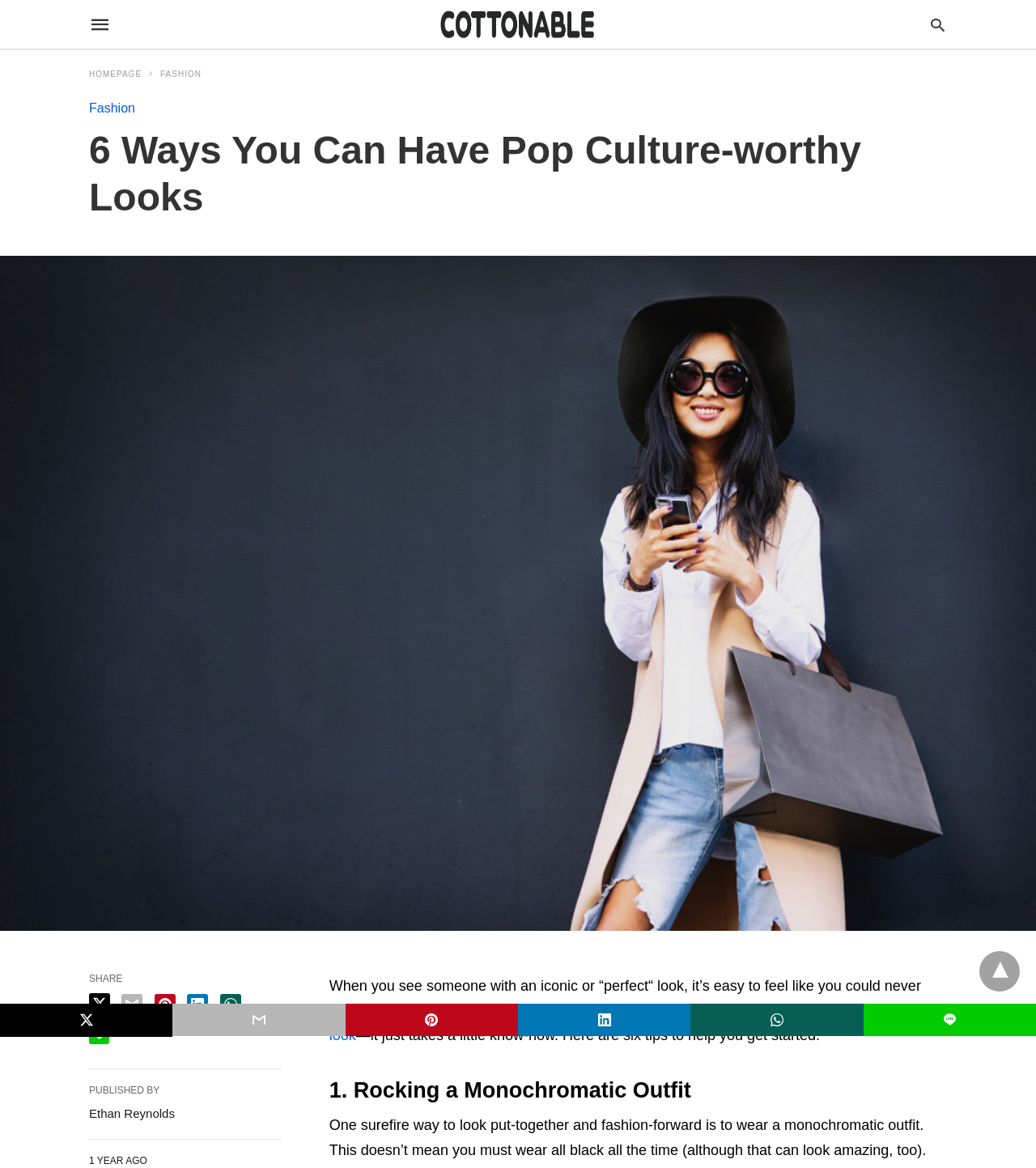How long ago was the article published? Using the information from the screenshot, answer with a single word or phrase.

1 year ago